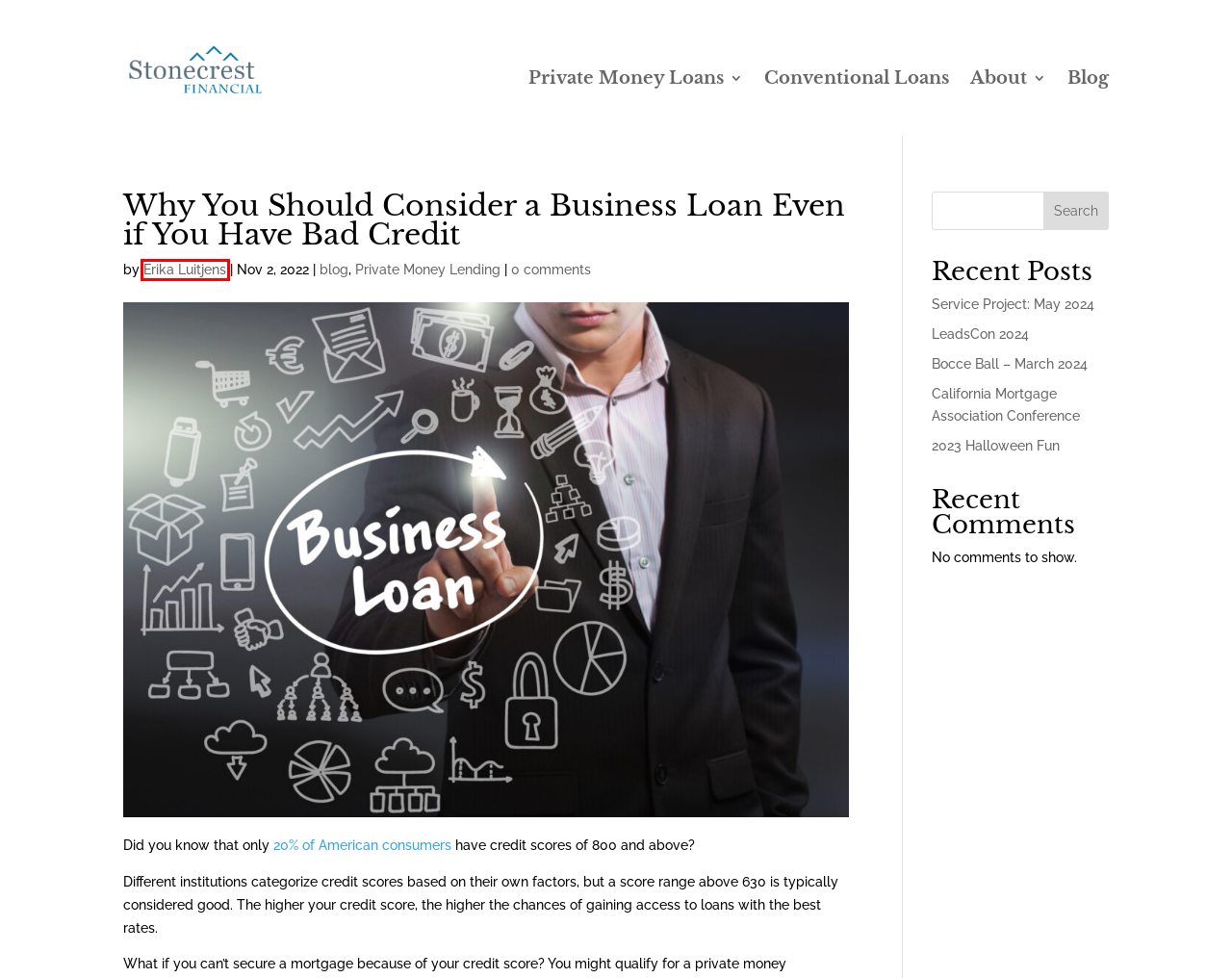Examine the screenshot of the webpage, which includes a red bounding box around an element. Choose the best matching webpage description for the page that will be displayed after clicking the element inside the red bounding box. Here are the candidates:
A. Erika Luitjens | Stonecrest FInancial
B. 2023 Halloween Fun | Stonecrest FInancial
C. LeadsCon 2024 | Stonecrest FInancial
D. How Many People Have Bad Credit? [2024 Statistics & Trends]
E. Private Money Lending | Stonecrest FInancial
F. Service Project: May 2024 | Stonecrest FInancial
G. Bocce Ball – March 2024 | Stonecrest FInancial
H. Stonecrest Blog | Stonecrest FInancial

A